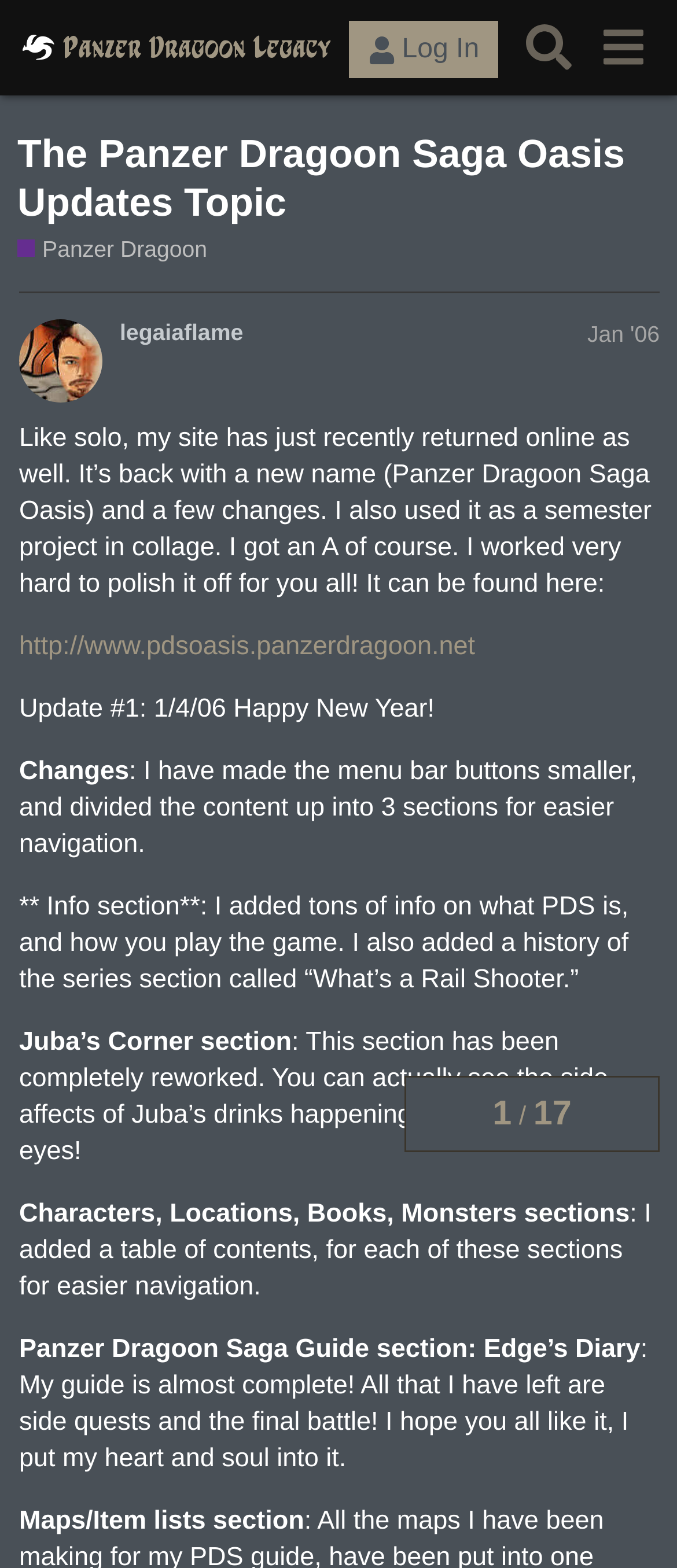What is the name of the website? Look at the image and give a one-word or short phrase answer.

Panzer Dragoon Saga Oasis